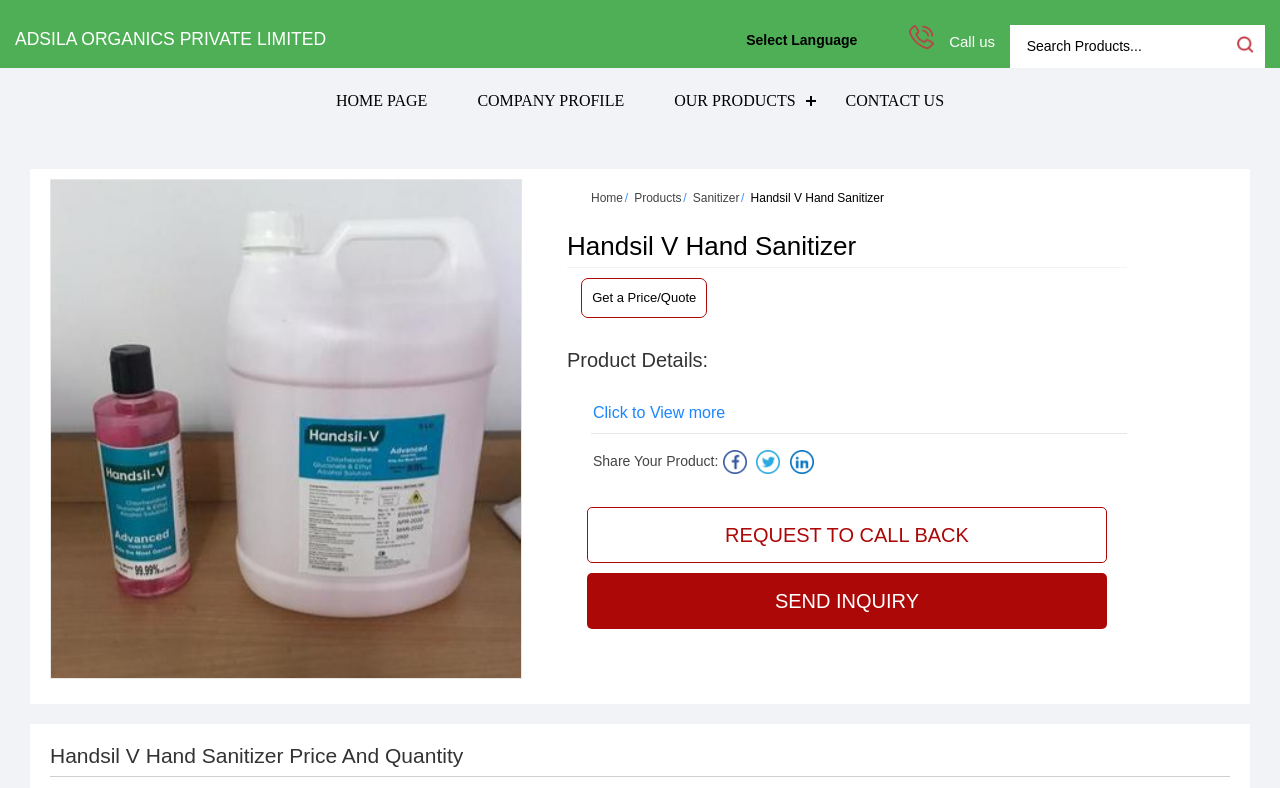Identify the bounding box coordinates of the area that should be clicked in order to complete the given instruction: "Select Language". The bounding box coordinates should be four float numbers between 0 and 1, i.e., [left, top, right, bottom].

[0.574, 0.032, 0.699, 0.07]